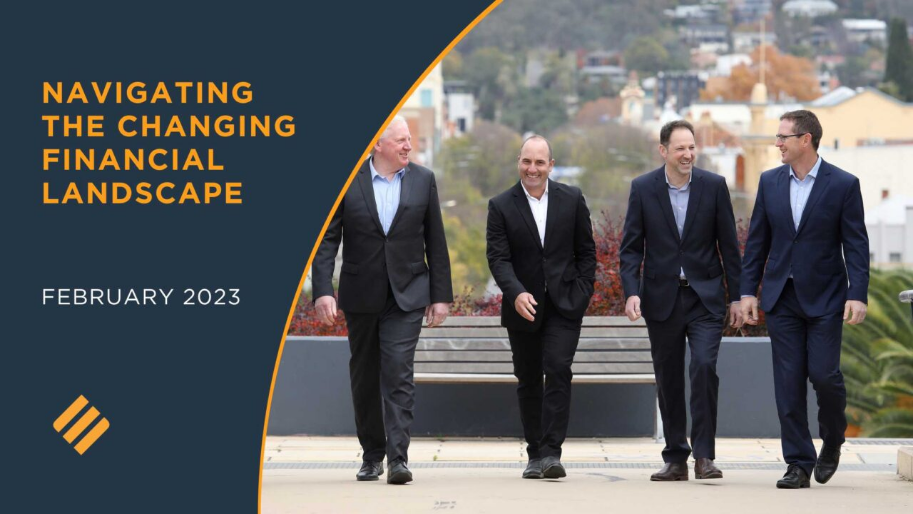How many men are in the image? Analyze the screenshot and reply with just one word or a short phrase.

Four